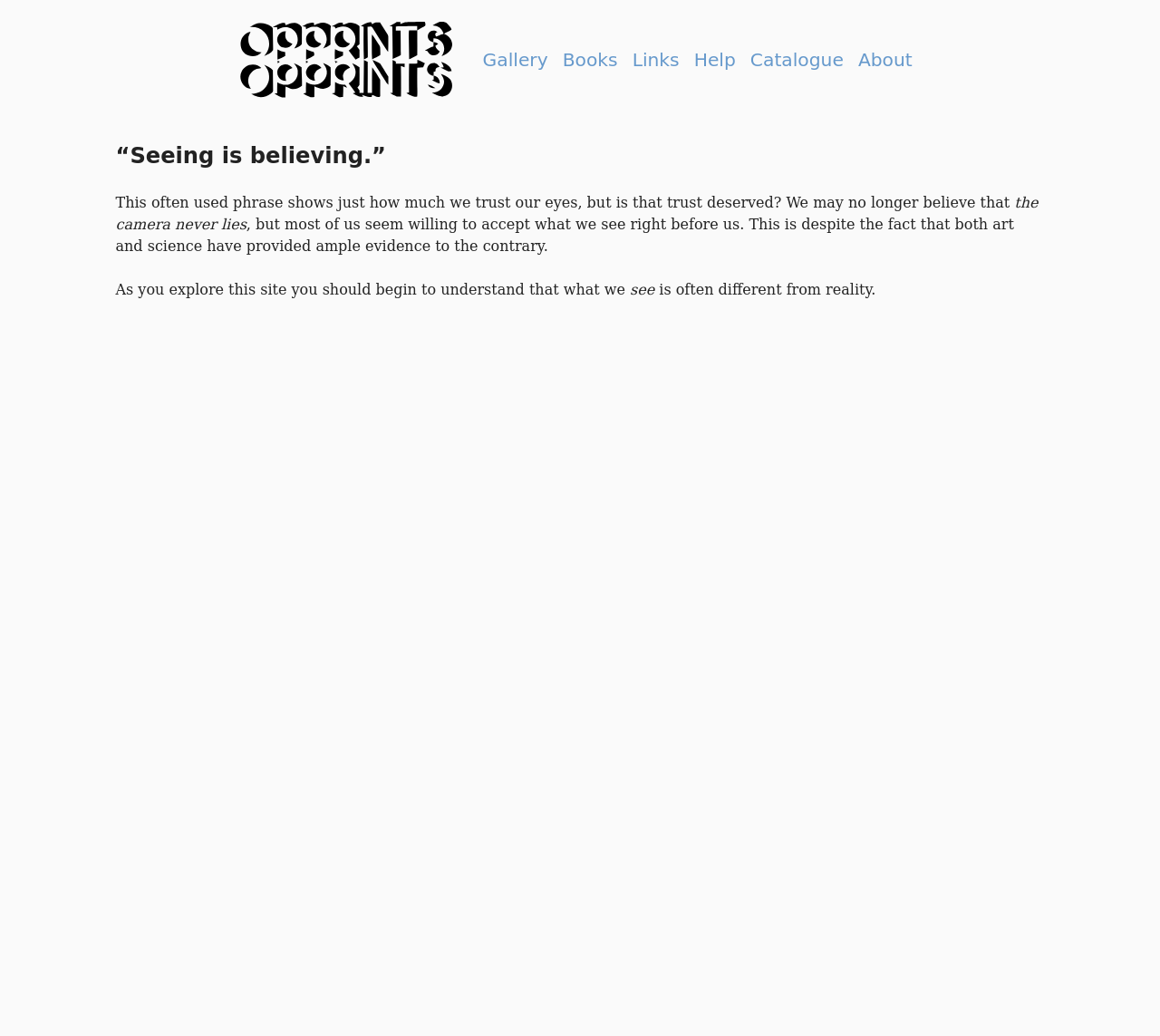Identify and extract the heading text of the webpage.

“Seeing is believing.”